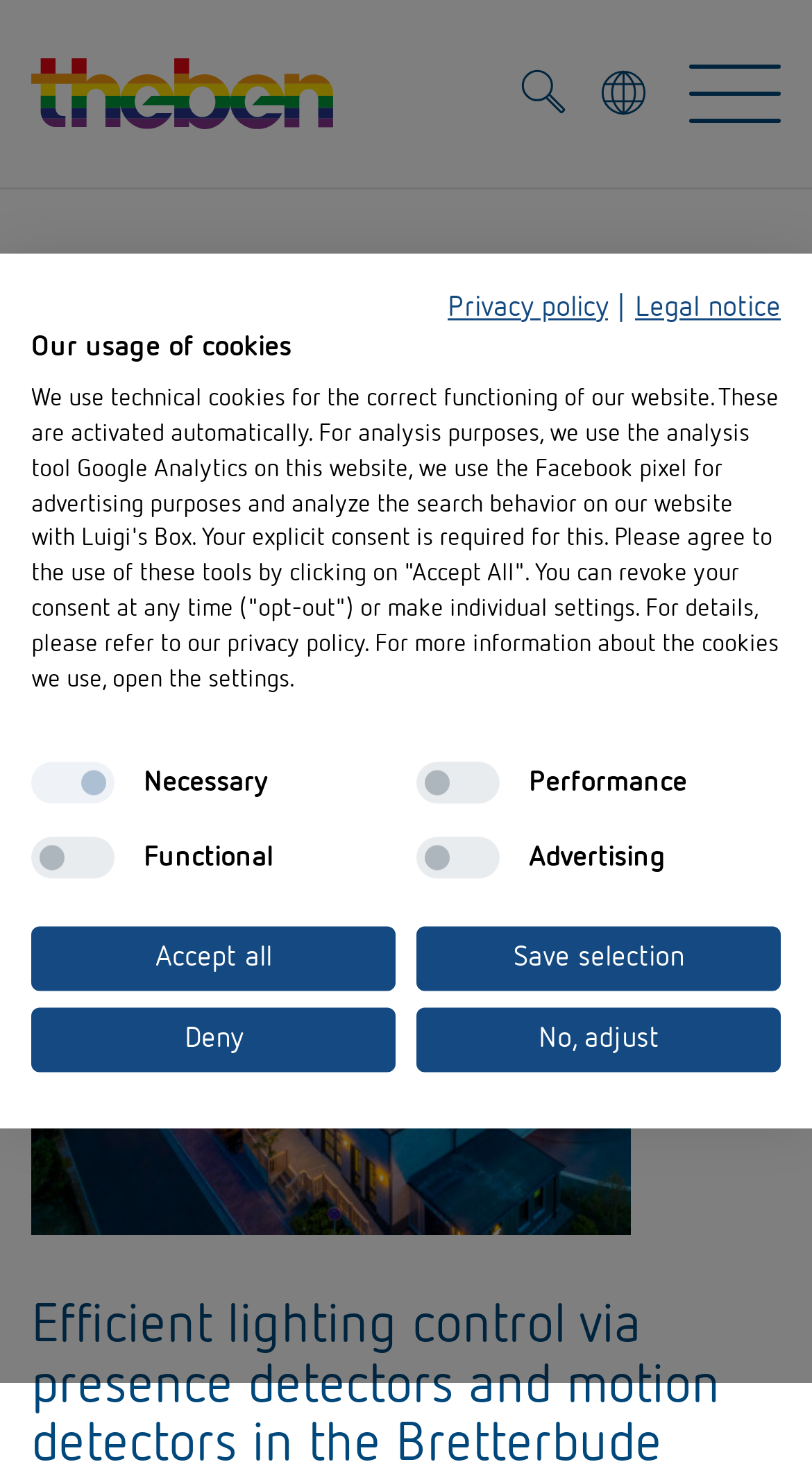Find the bounding box coordinates for the area you need to click to carry out the instruction: "Select language". The coordinates should be four float numbers between 0 and 1, indicated as [left, top, right, bottom].

[0.719, 0.047, 0.823, 0.088]